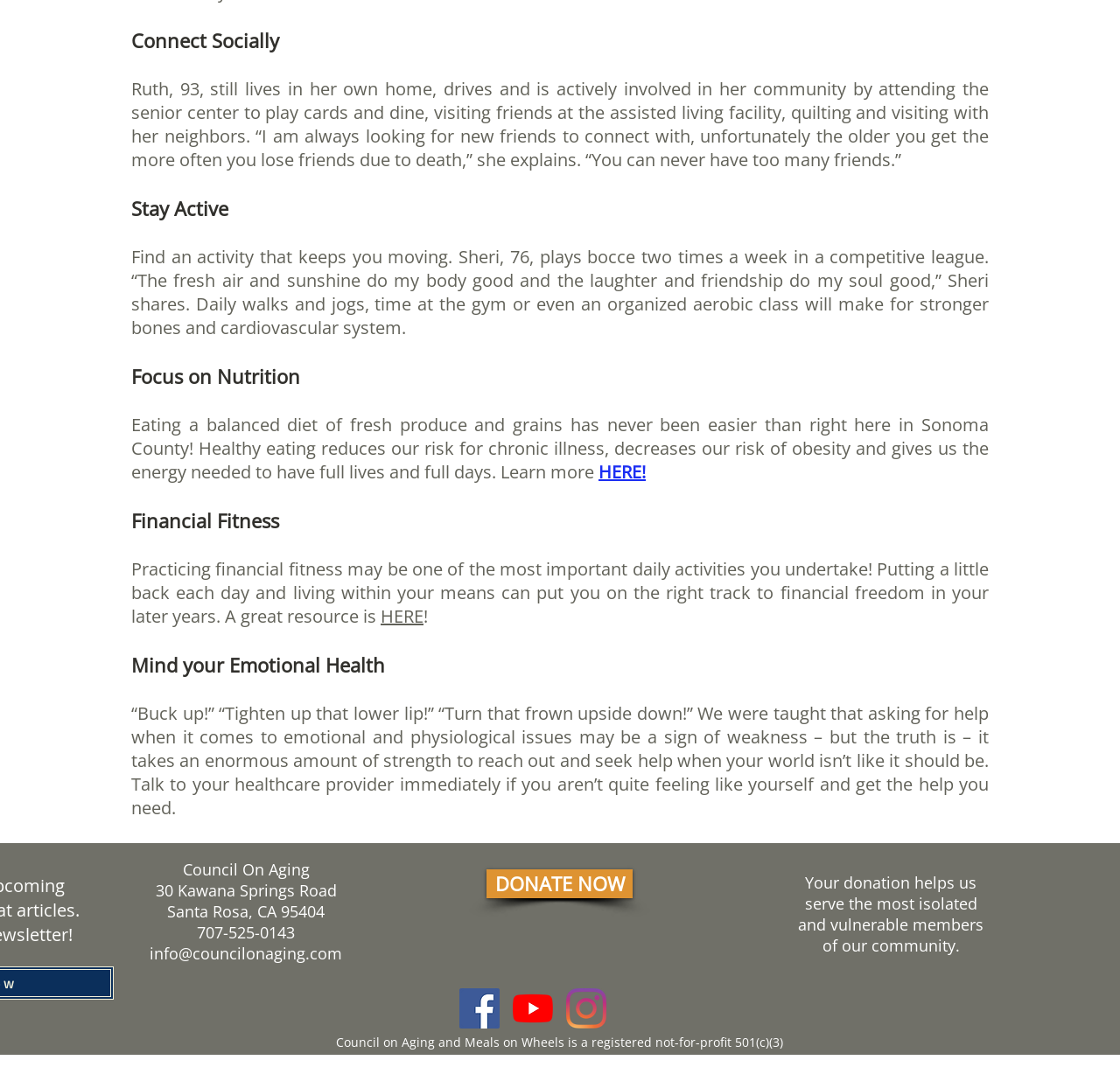Please find the bounding box coordinates in the format (top-left x, top-left y, bottom-right x, bottom-right y) for the given element description. Ensure the coordinates are floating point numbers between 0 and 1. Description: HERE!

[0.534, 0.428, 0.577, 0.45]